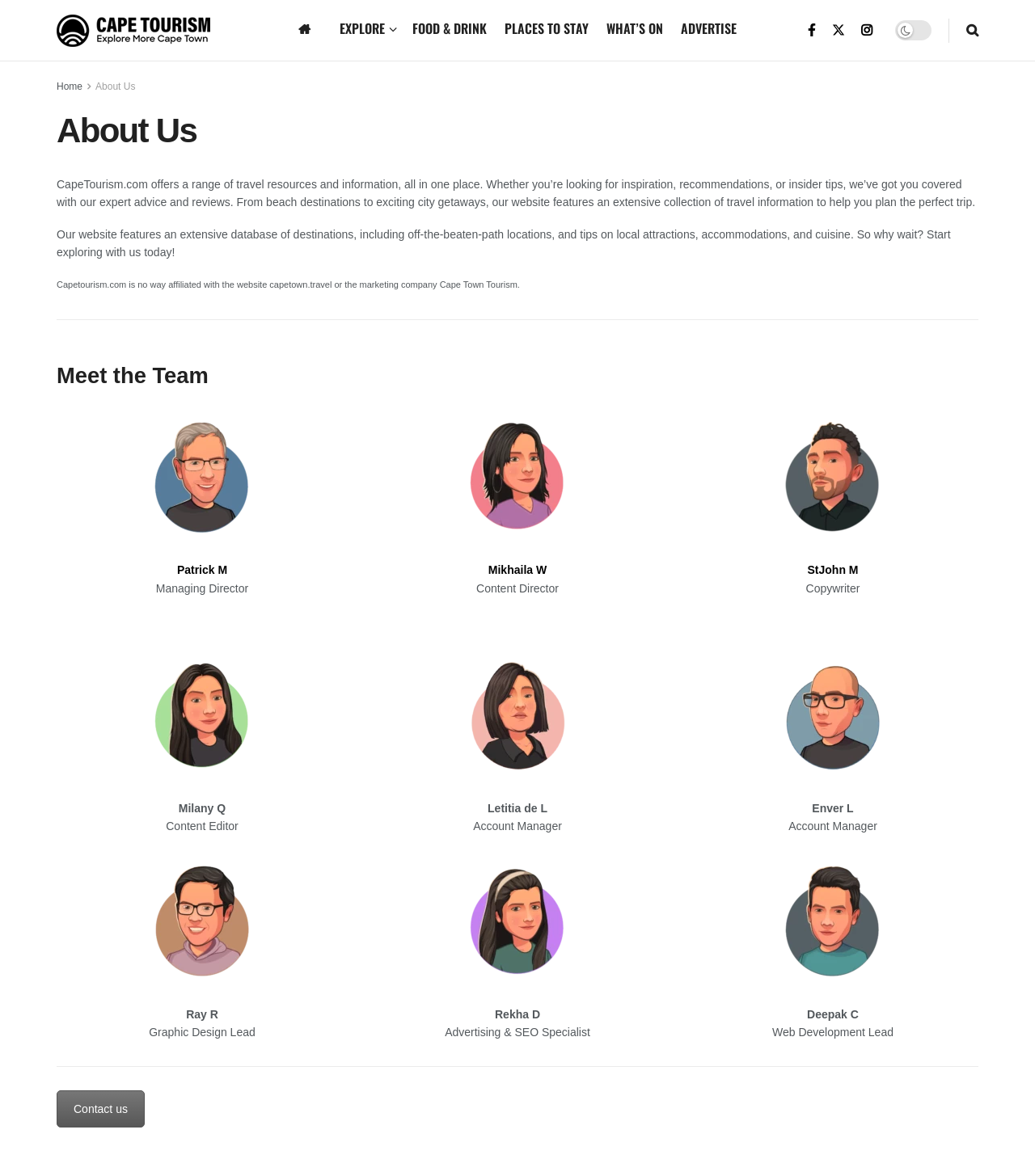What is the job title of Mikhaila W?
Answer with a single word or short phrase according to what you see in the image.

Content Director